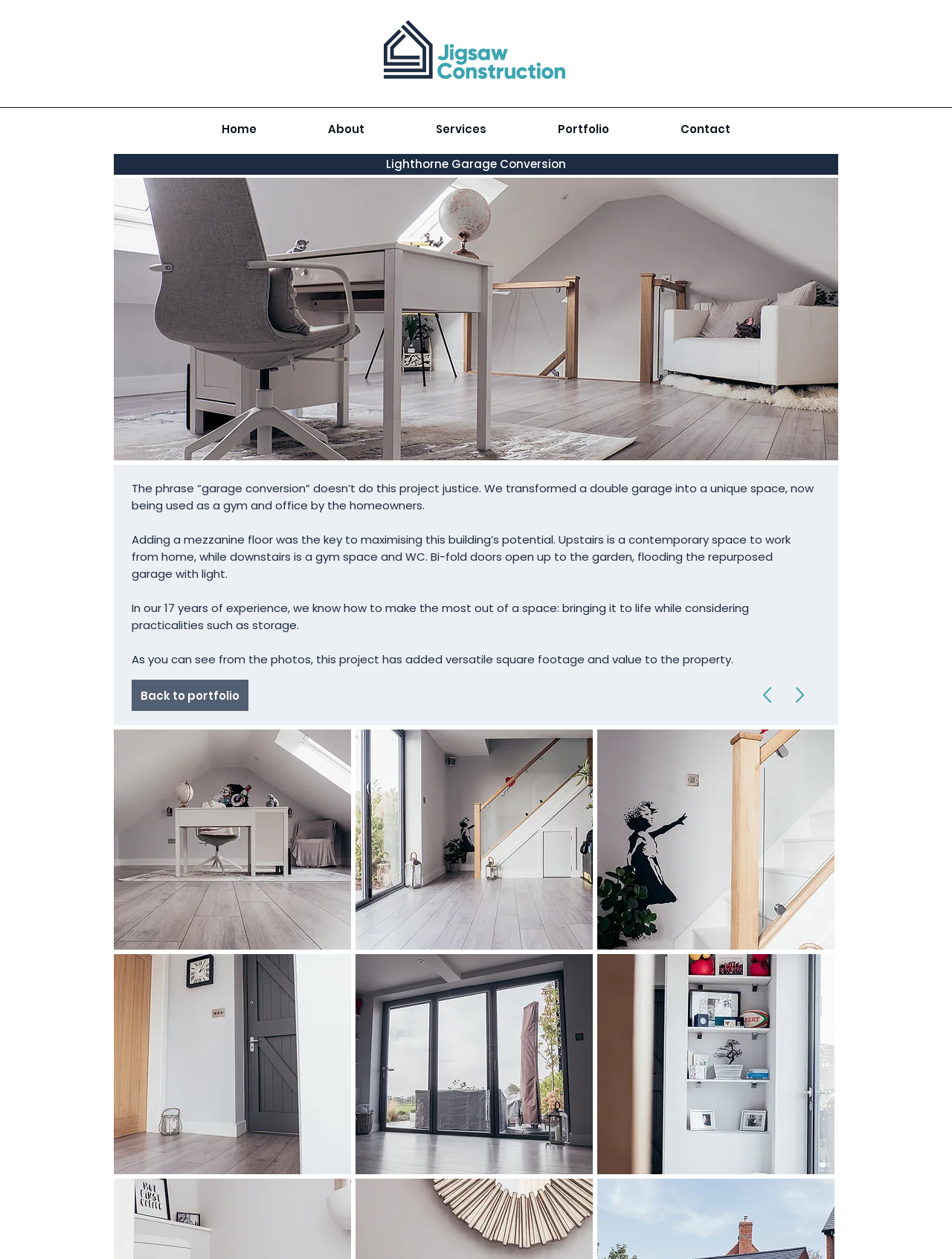Please determine the bounding box coordinates of the section I need to click to accomplish this instruction: "Click the Back to portfolio link".

[0.138, 0.54, 0.261, 0.565]